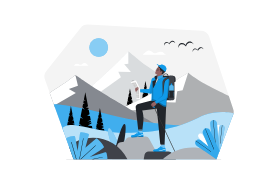What is visible in the background of the illustration?
Based on the image, provide your answer in one word or phrase.

Majestic mountains and trees